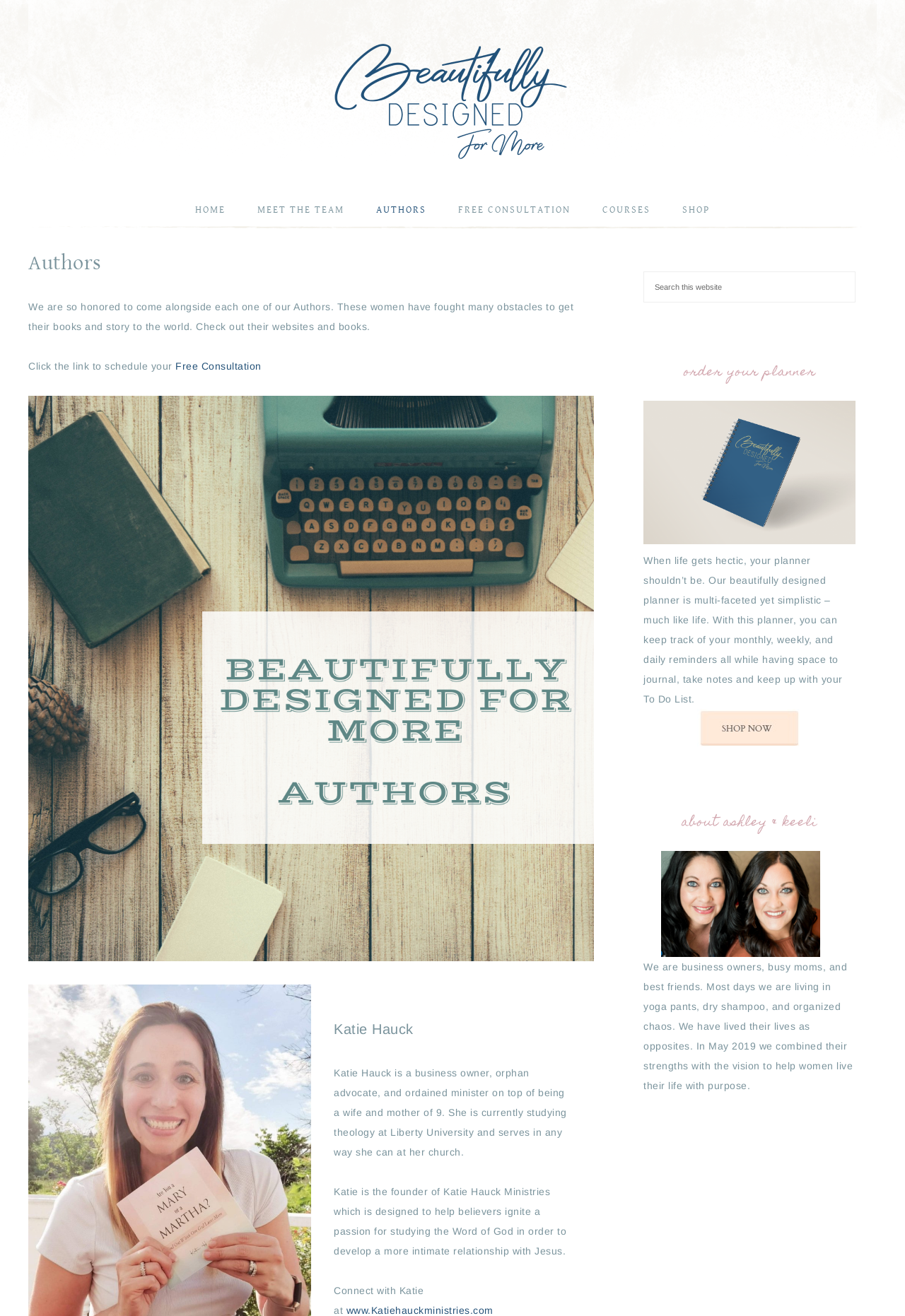What is the name of the planner being promoted?
Using the screenshot, give a one-word or short phrase answer.

Beautifully Designed Planner